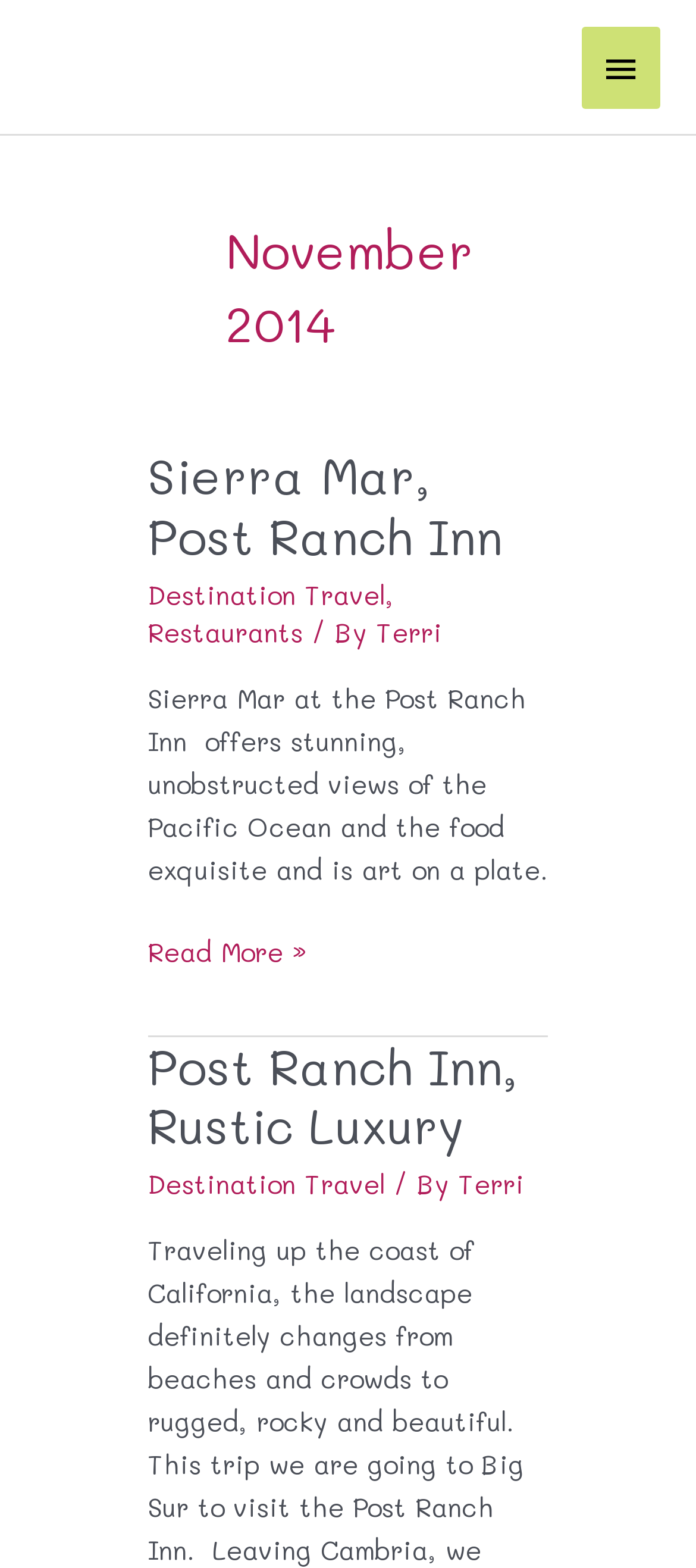Predict the bounding box for the UI component with the following description: "title="Covenant Presbyterian Church"".

None